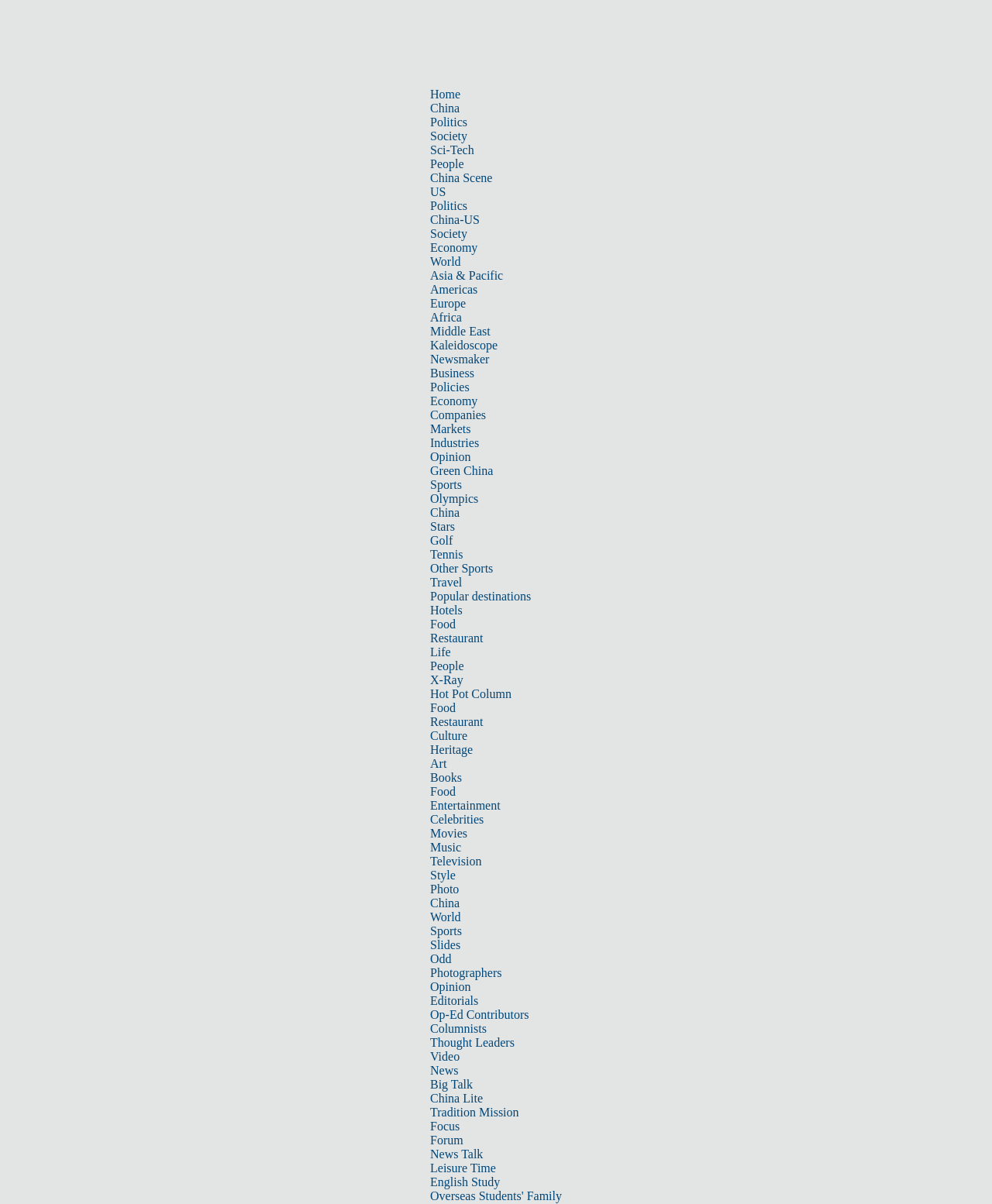Determine the bounding box coordinates of the target area to click to execute the following instruction: "View Photos."

[0.434, 0.733, 0.463, 0.744]